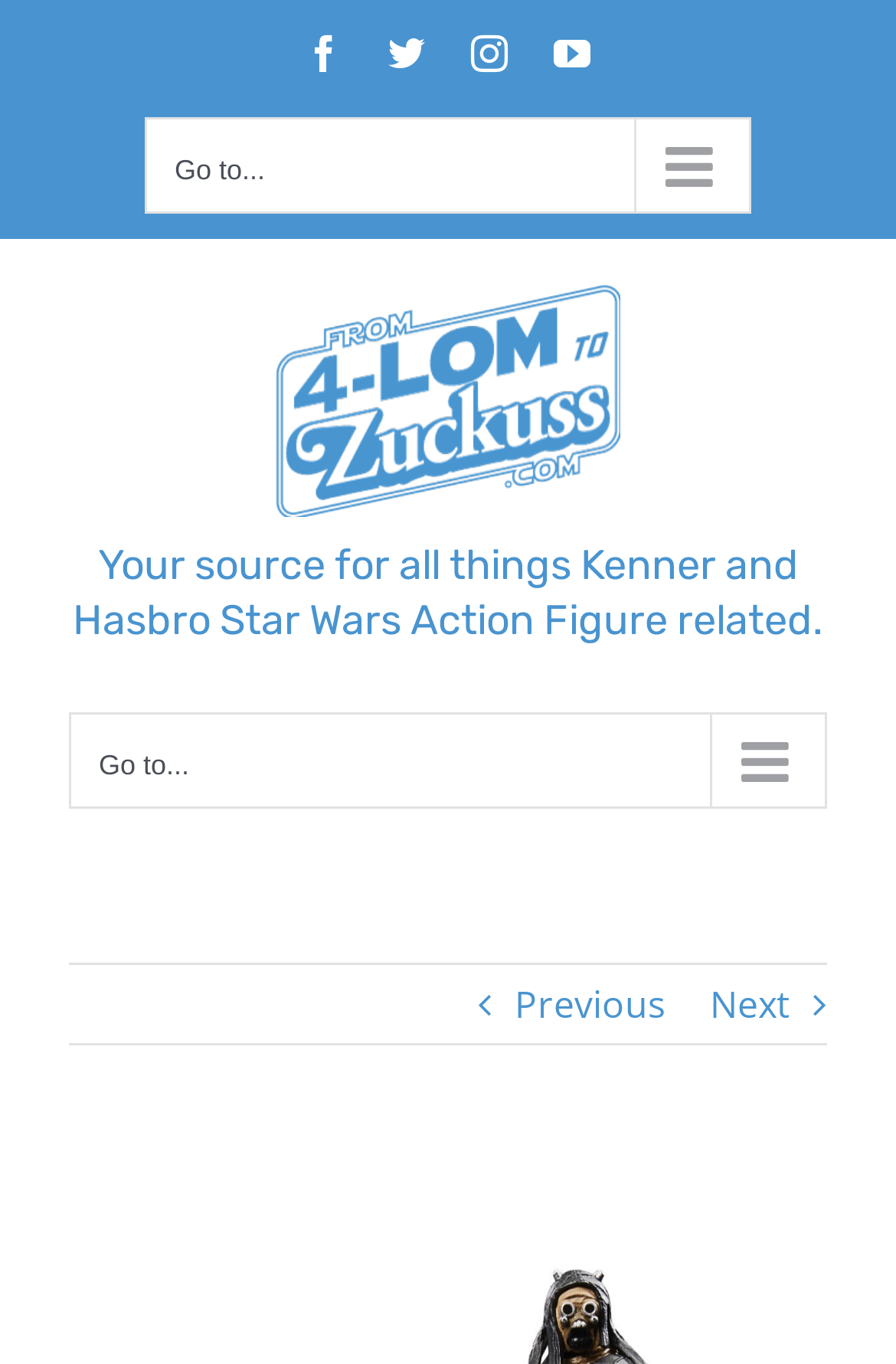Locate the bounding box coordinates of the element's region that should be clicked to carry out the following instruction: "Open Instagram page". The coordinates need to be four float numbers between 0 and 1, i.e., [left, top, right, bottom].

[0.526, 0.025, 0.567, 0.052]